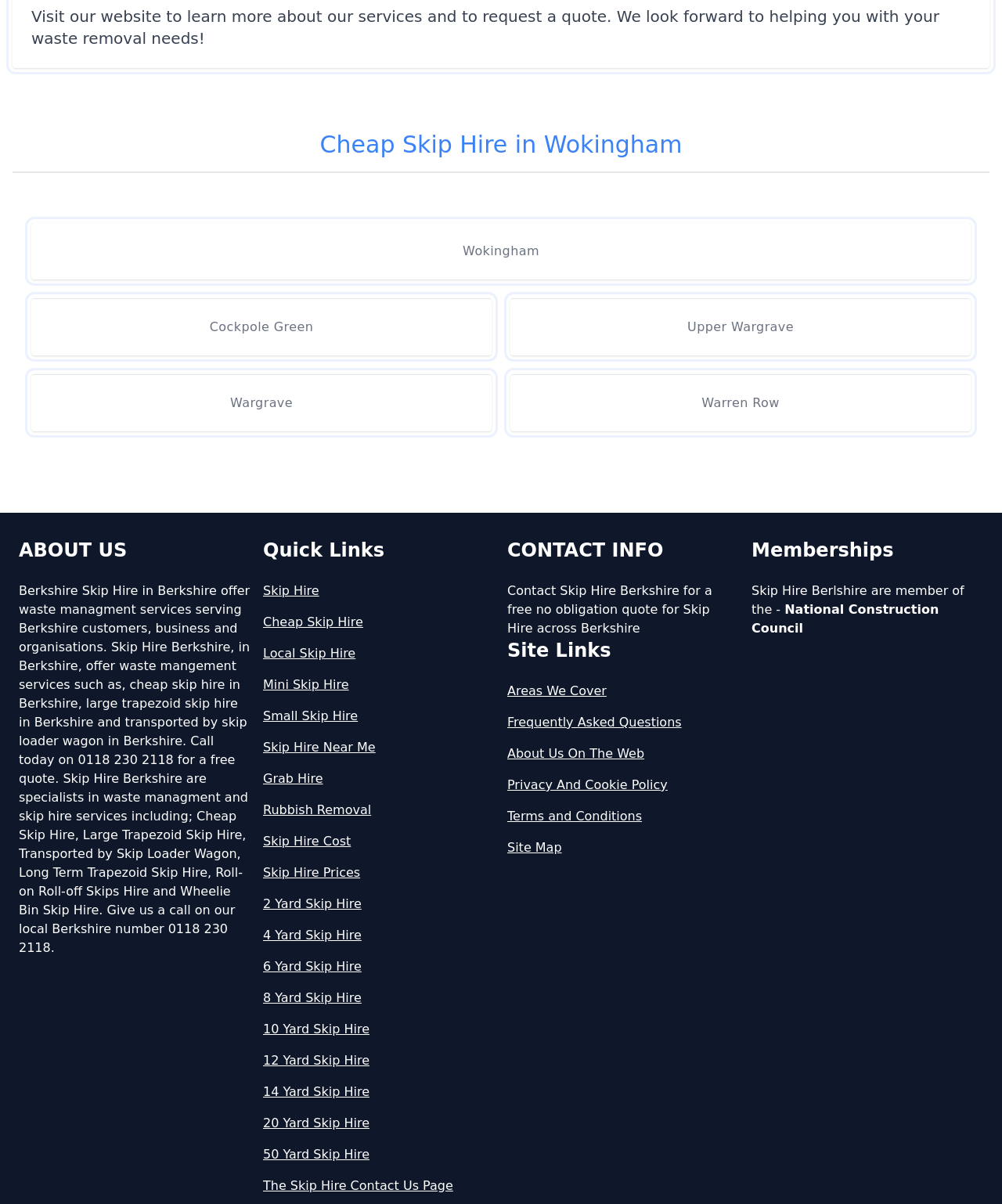Identify the bounding box coordinates of the element to click to follow this instruction: 'Contact Skip Hire Berkshire for a free no obligation quote'. Ensure the coordinates are four float values between 0 and 1, provided as [left, top, right, bottom].

[0.506, 0.484, 0.711, 0.528]